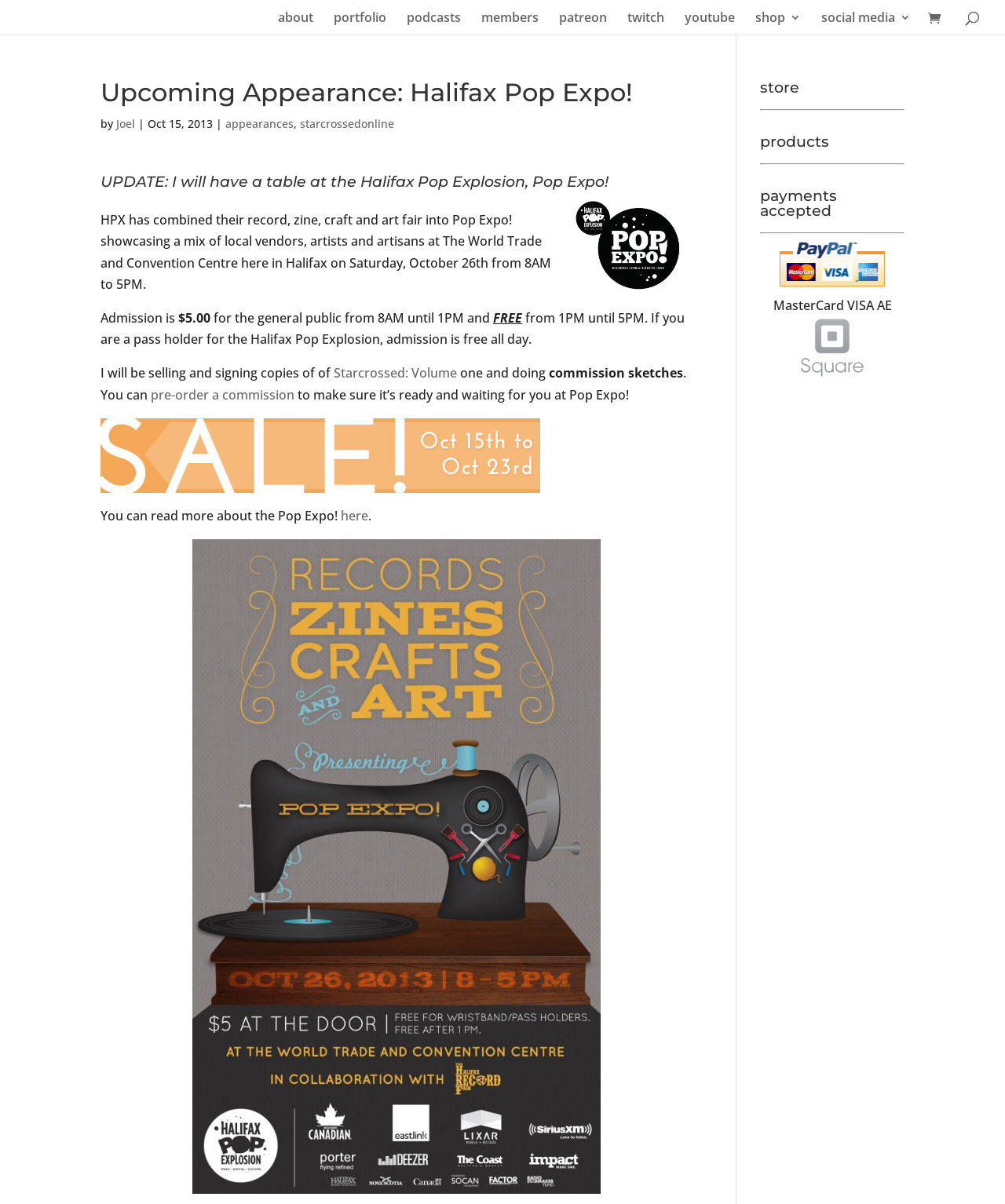What is the admission fee for the general public from 8AM to 1PM?
Please answer the question with a single word or phrase, referencing the image.

$5.00